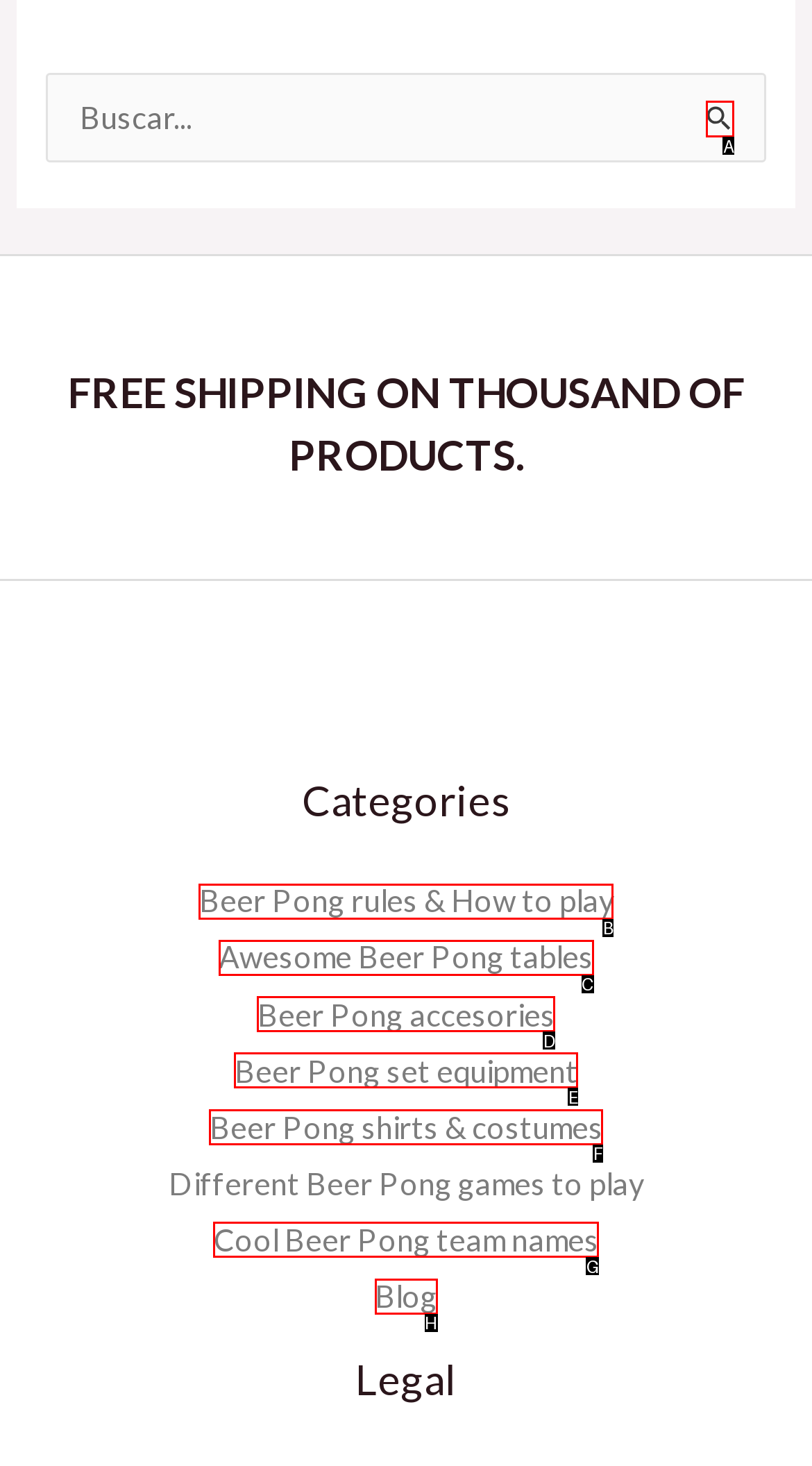Refer to the element description: Cool Beer Pong team names and identify the matching HTML element. State your answer with the appropriate letter.

G